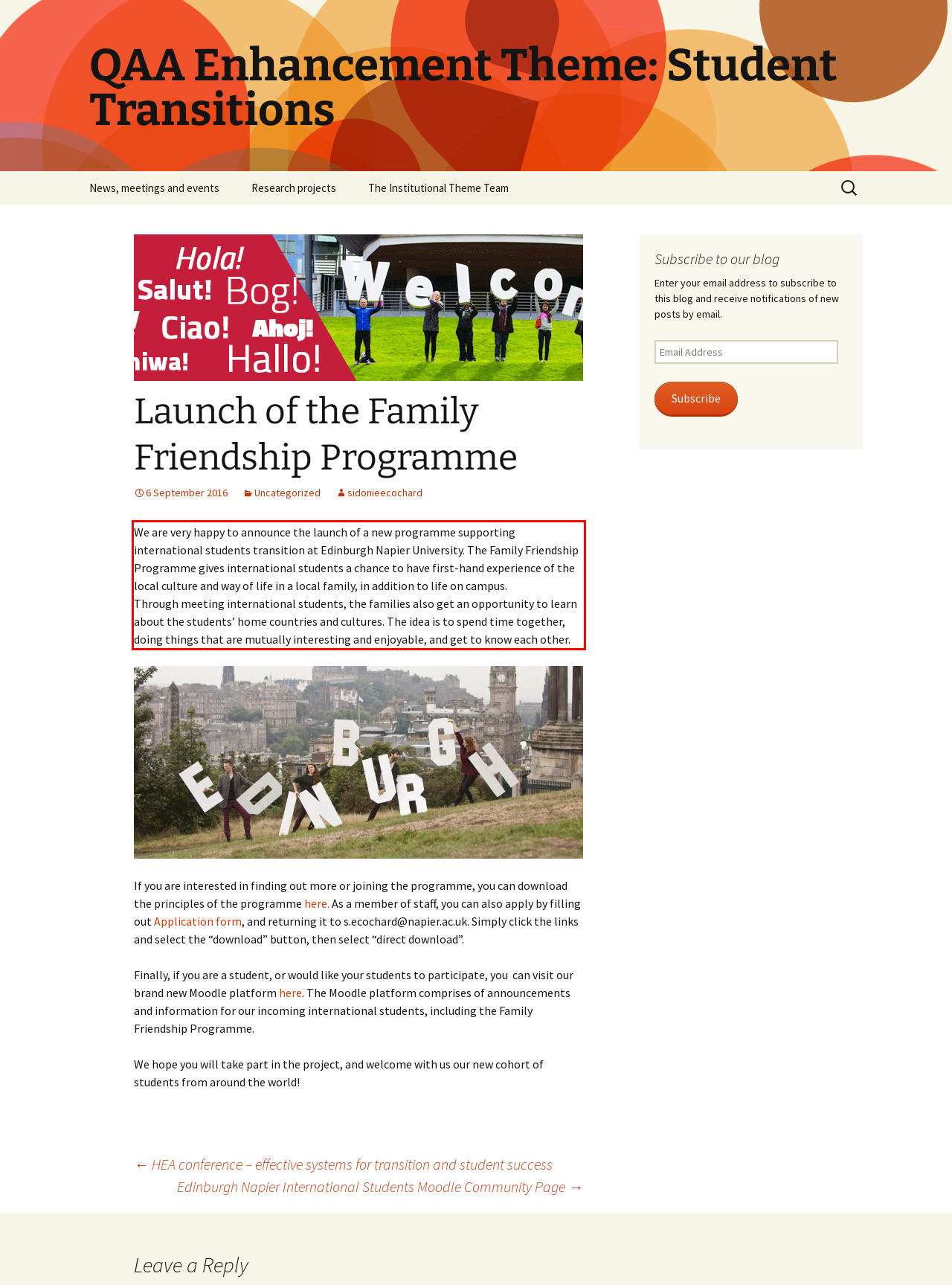You are provided with a screenshot of a webpage that includes a red bounding box. Extract and generate the text content found within the red bounding box.

We are very happy to announce the launch of a new programme supporting international students transition at Edinburgh Napier University. The Family Friendship Programme gives international students a chance to have first-hand experience of the local culture and way of life in a local family, in addition to life on campus. Through meeting international students, the families also get an opportunity to learn about the students’ home countries and cultures. The idea is to spend time together, doing things that are mutually interesting and enjoyable, and get to know each other.